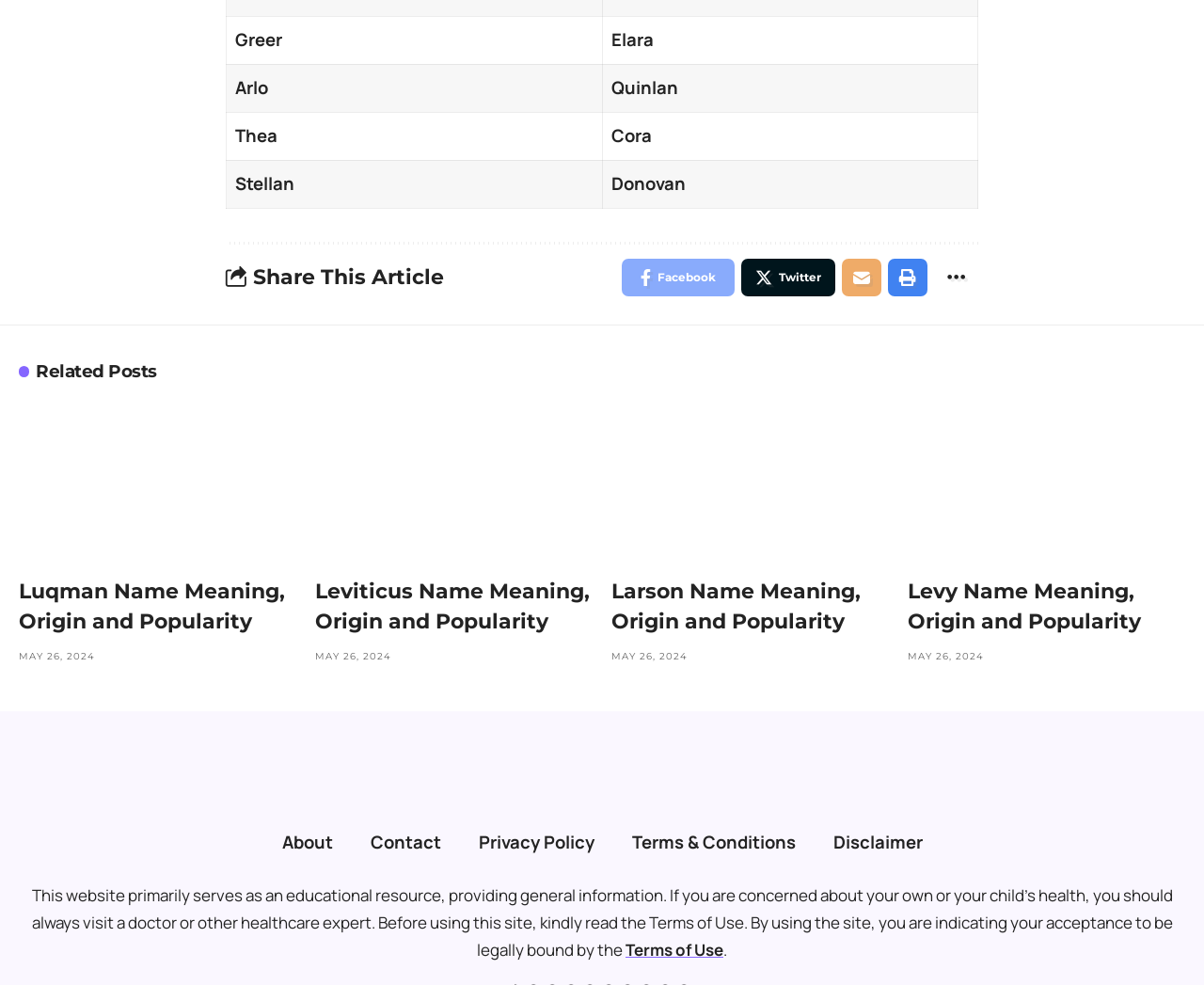What is the topic of the related posts?
Provide a comprehensive and detailed answer to the question.

The related posts section contains links to articles about the meanings and origins of names, such as 'Luqman Name Meaning, Origin and Popularity', 'Leviticus Name Meaning, Origin and Popularity', and others. This suggests that the topic of the related posts is name meanings and origins.